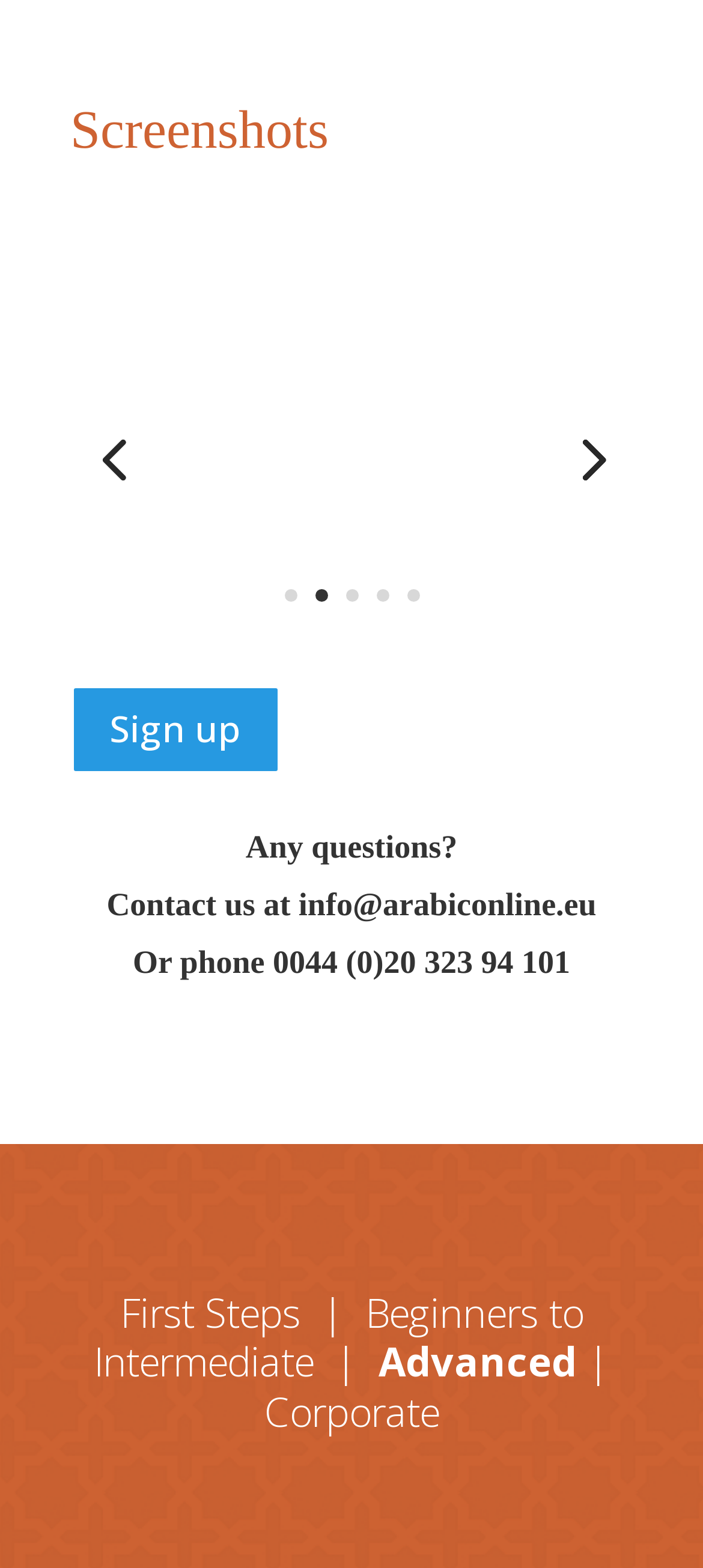Using the image as a reference, answer the following question in as much detail as possible:
How many categories are there for learning?

I found the links 'First Steps', 'Beginners to Intermediate', 'Advanced', and 'Corporate', which seem to be categories for learning, so there are 4 categories.